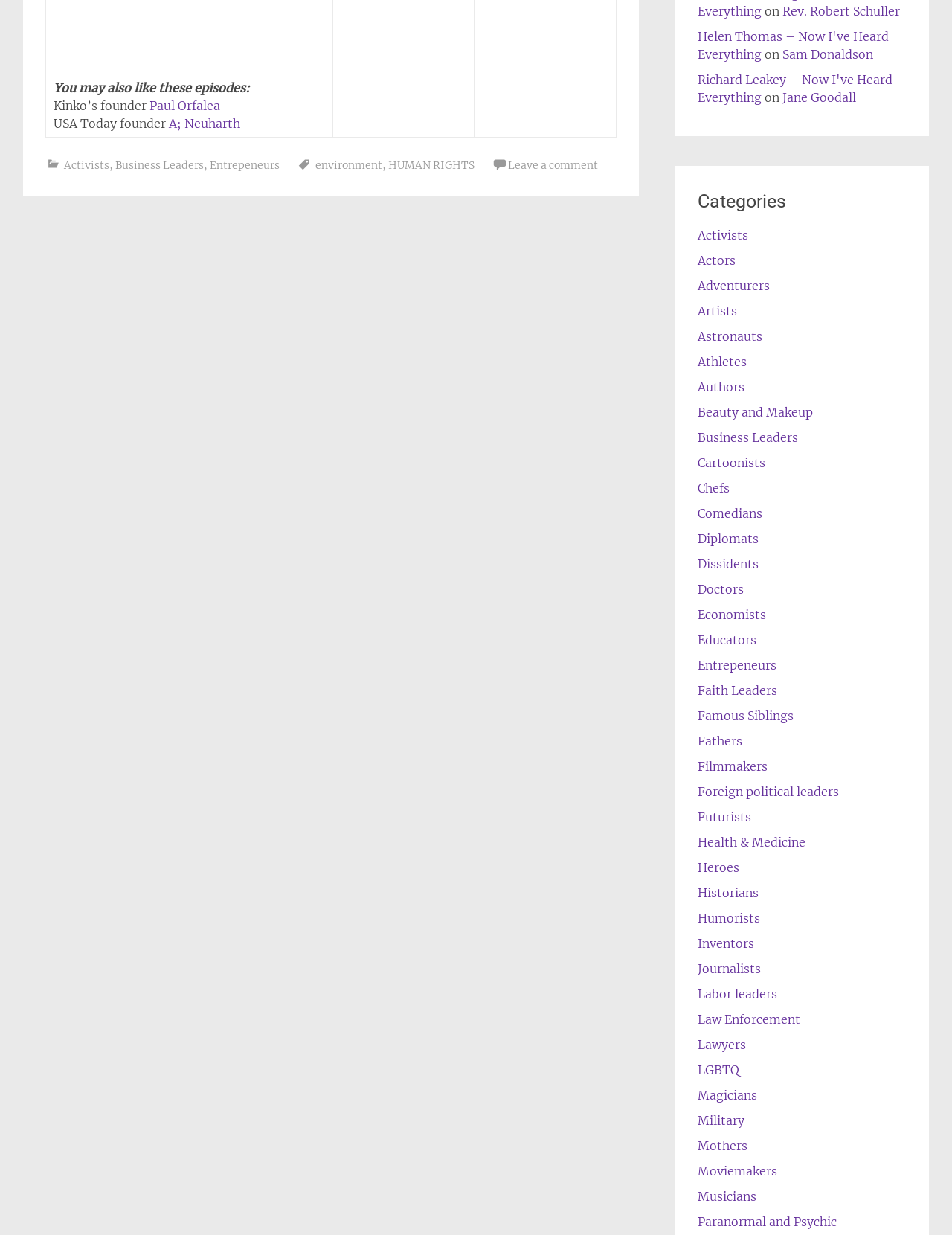Please reply to the following question using a single word or phrase: 
What is the name of the USA Today founder?

Al Neuharth